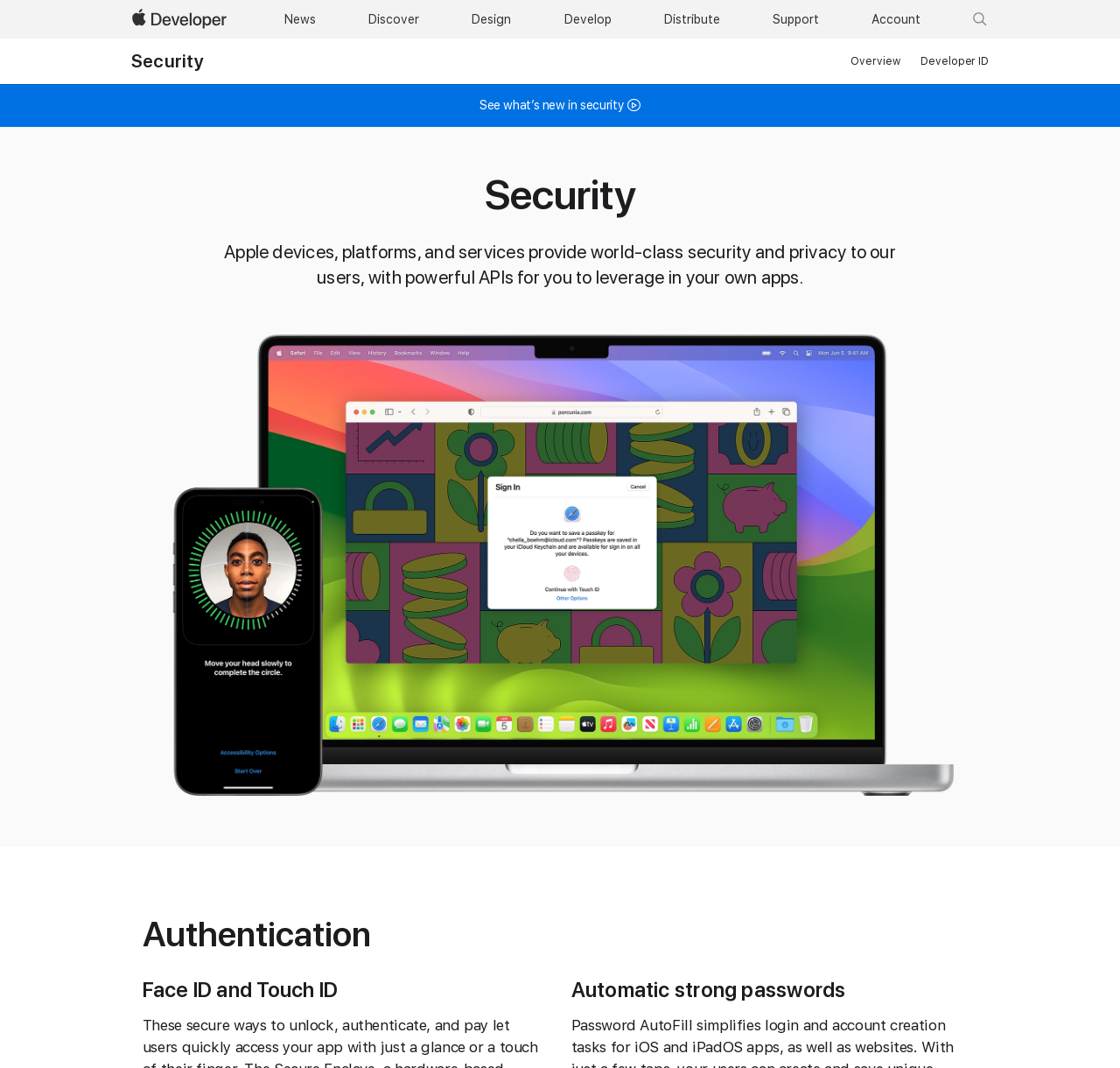Answer this question using a single word or a brief phrase:
How many navigation links are there?

9